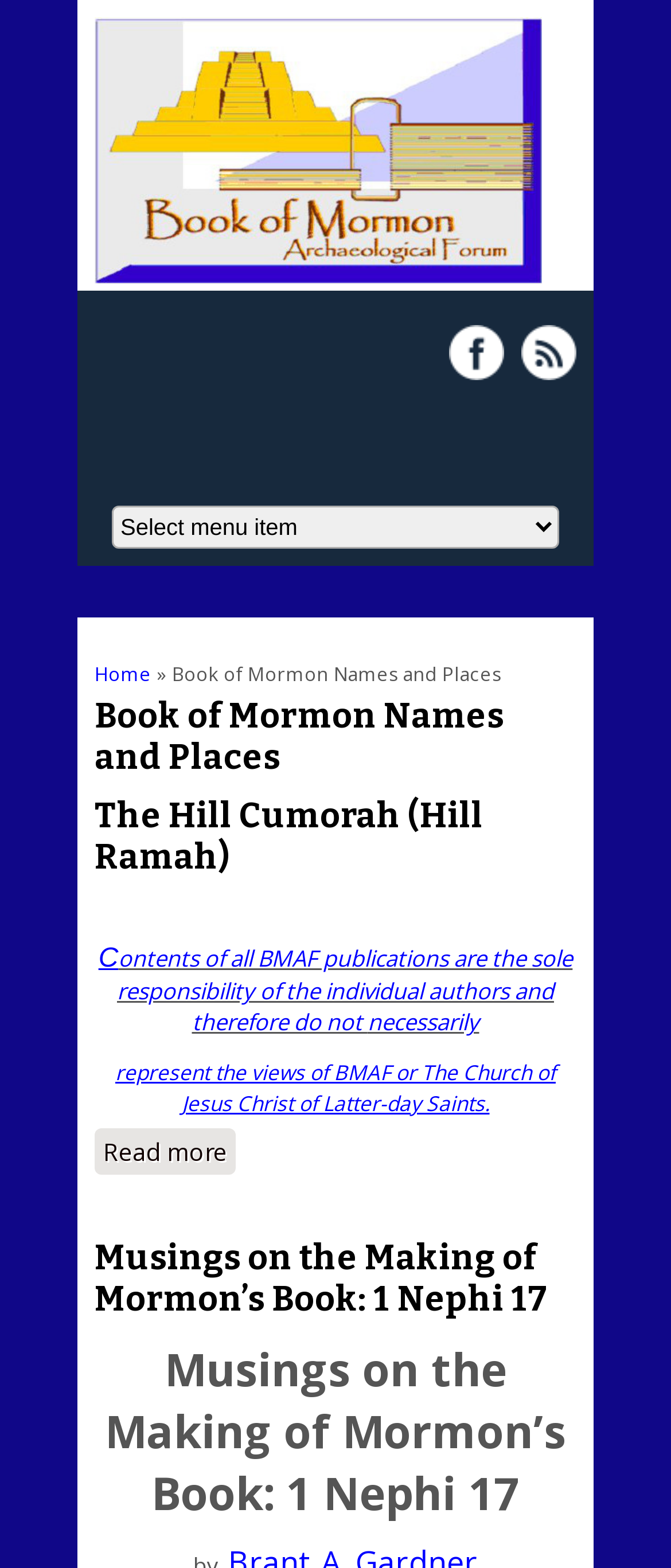Please locate the clickable area by providing the bounding box coordinates to follow this instruction: "read more about The Hill Cumorah (Hill Ramah)".

[0.141, 0.72, 0.351, 0.749]